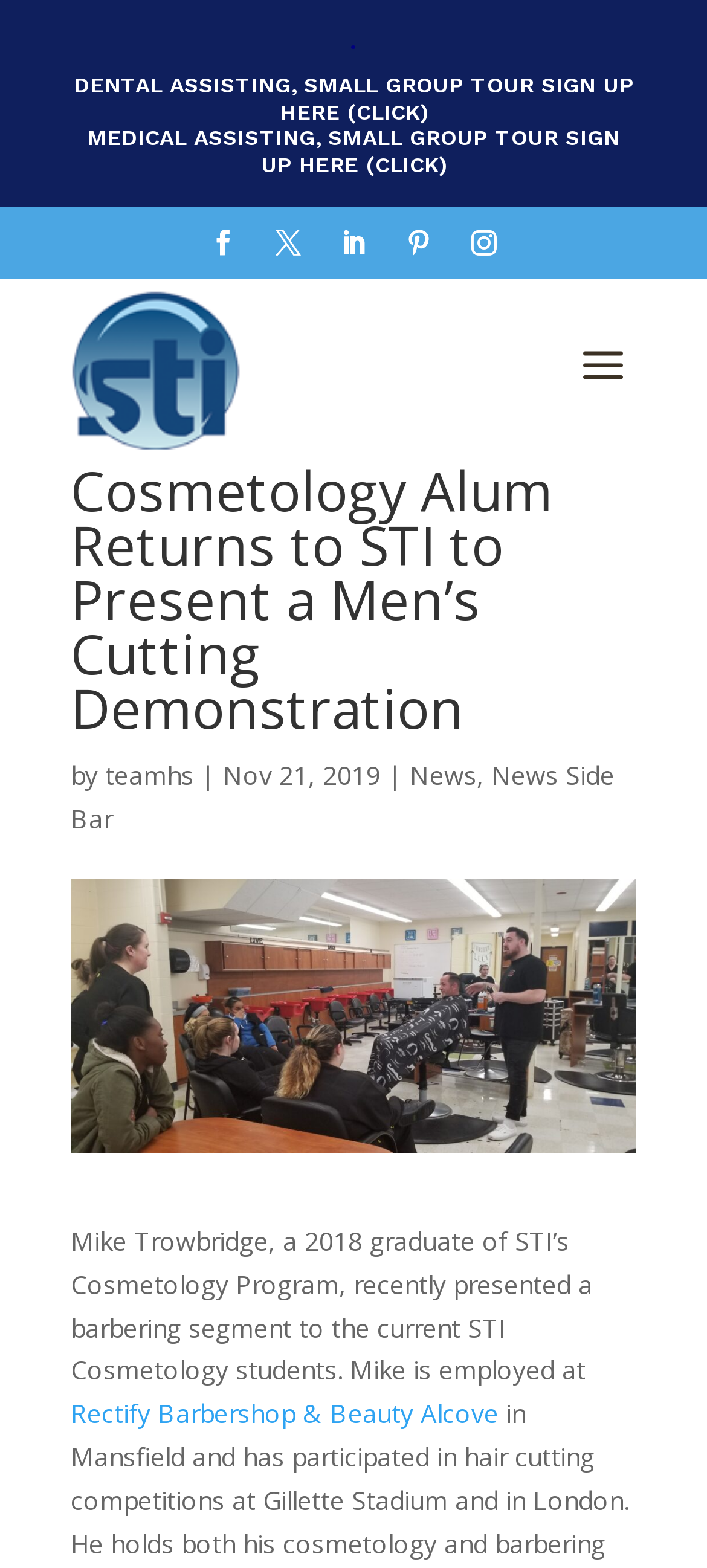What is the date of the news article?
Provide a short answer using one word or a brief phrase based on the image.

Nov 21, 2019